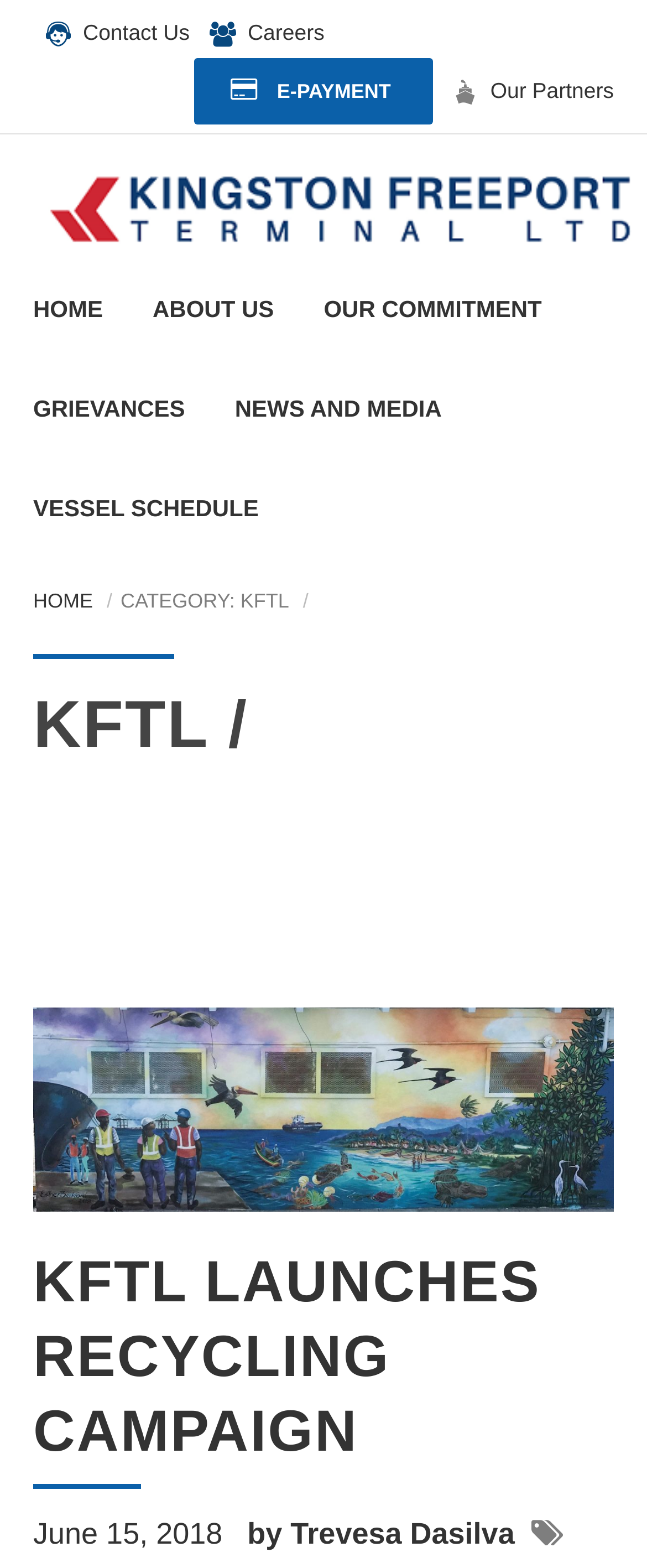Locate the bounding box coordinates of the element that should be clicked to fulfill the instruction: "Go to the home page".

[0.051, 0.165, 0.159, 0.229]